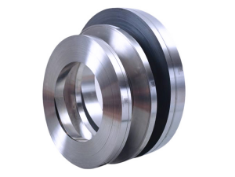Explain what is happening in the image with elaborate details.

The image depicts a set of cold rolled steel strips, specifically the 51CrV4 and 6150 variants. These precision-engineered steel strips are characterized by their metallic sheen and smooth finish, showcasing layers that highlight their design and craftsmanship. Used commonly in various industrial applications, these strips are known for their strength and durability, making them ideal for manufacturing and construction needs. The precise stacking of the strips demonstrates their quality and the meticulous manufacturing processes involved in their production.